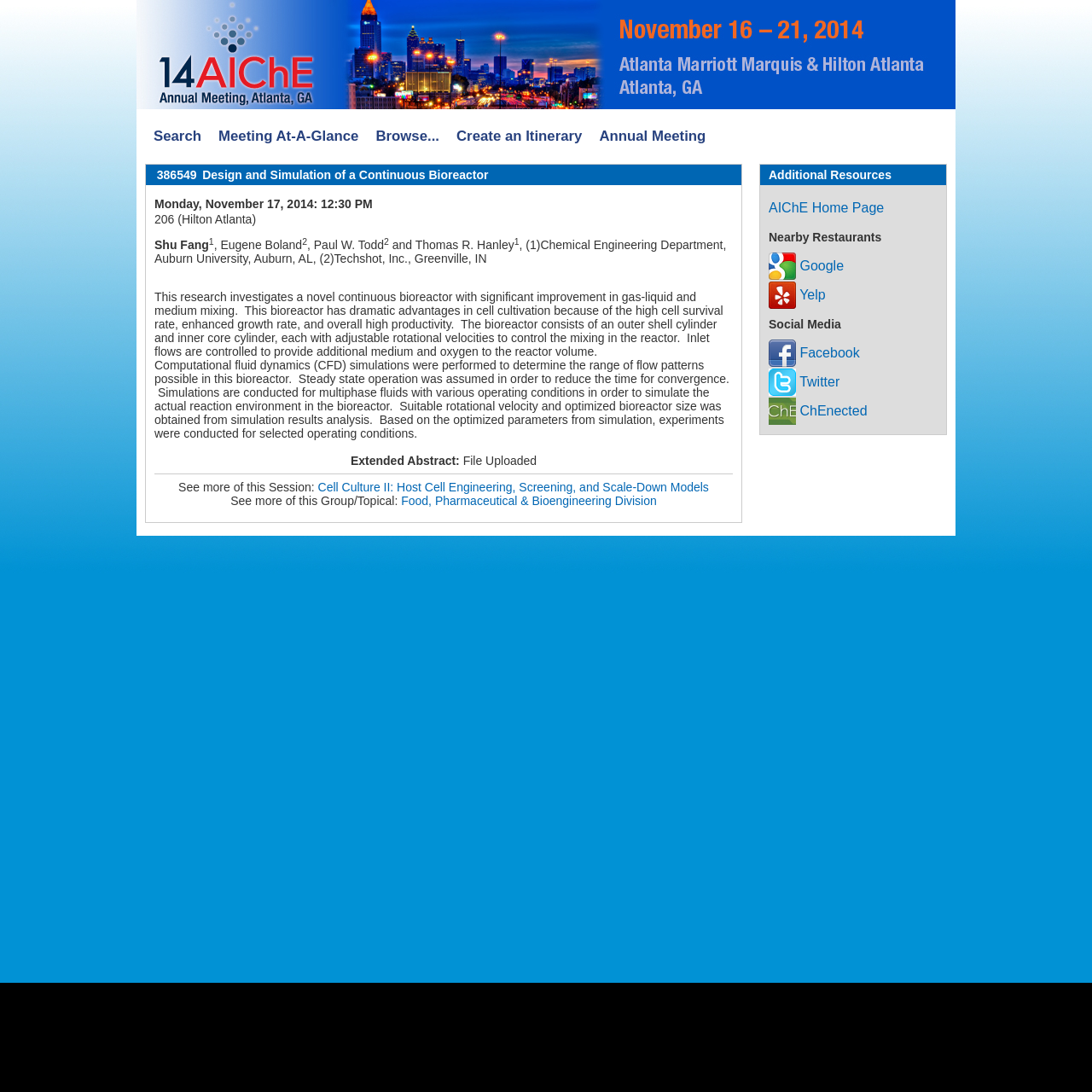What is the location of the meeting?
Please provide a comprehensive answer based on the details in the screenshot.

I found the location of the meeting by looking at the static text element that says '206 (Hilton Atlanta)'. This element is located below the heading '386549 Design and Simulation of a Continuous Bioreactor' and is likely to be the location of the meeting.